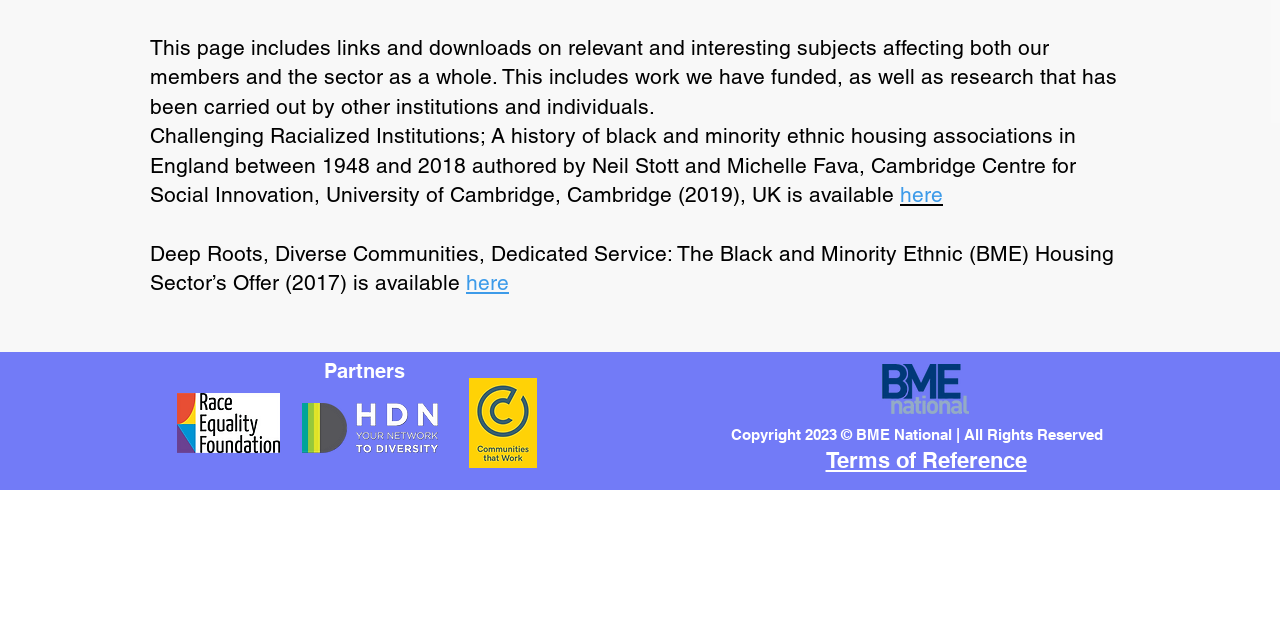Predict the bounding box coordinates of the UI element that matches this description: "Terms of Reference". The coordinates should be in the format [left, top, right, bottom] with each value between 0 and 1.

[0.645, 0.698, 0.802, 0.739]